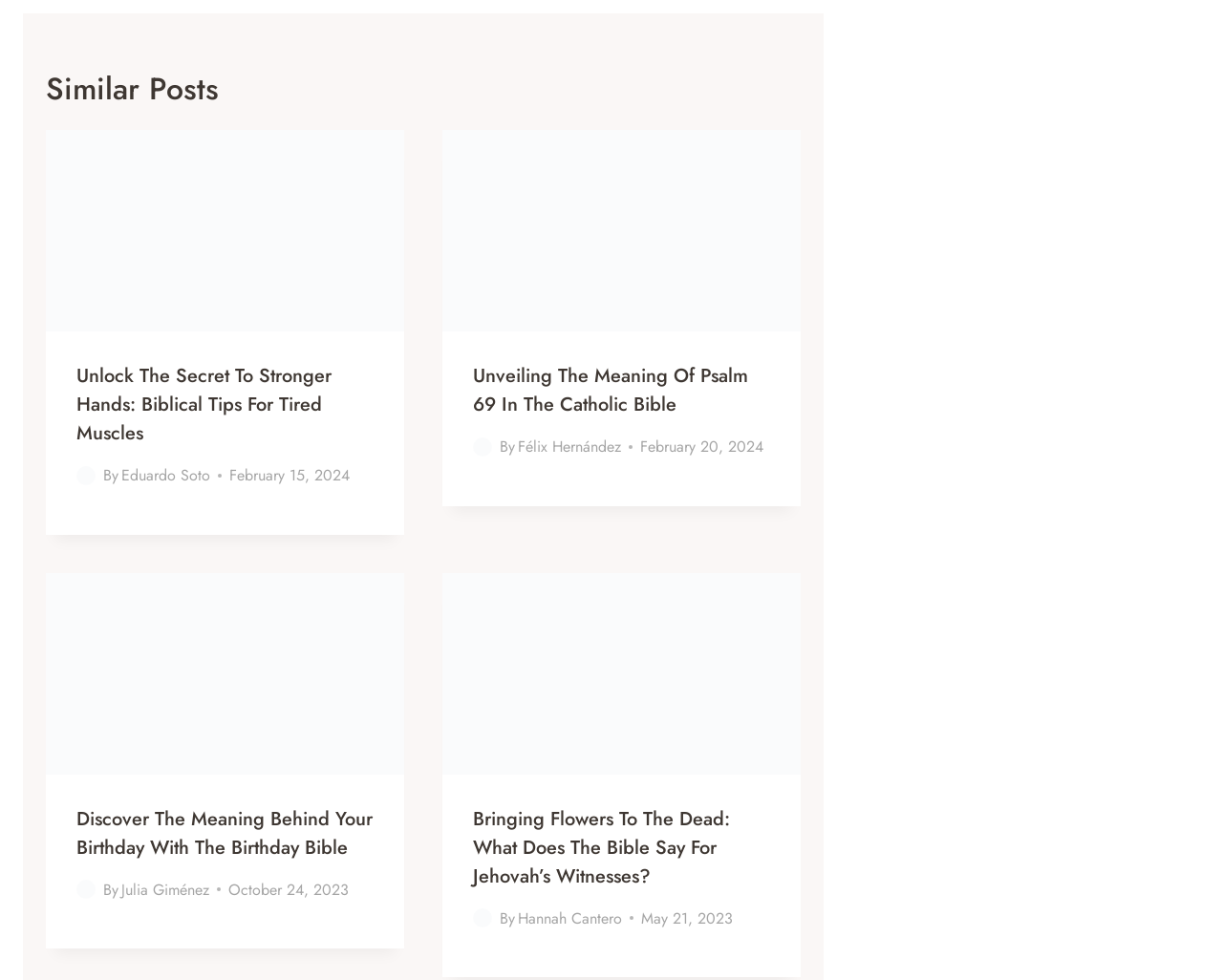Determine the bounding box coordinates of the UI element described by: "Félix Hernández".

[0.423, 0.445, 0.508, 0.467]